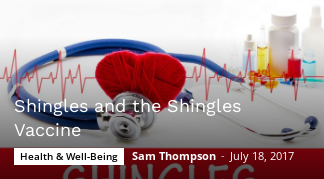Offer an in-depth caption of the image, mentioning all notable aspects.

The image features a vibrant graphic related to health topics, specifically focusing on shingles and the shingles vaccine. A red heart shape, symbolizing care and health, is positioned against a backdrop that includes a stethoscope and various medical vials, conveying a sense of medical attention and preventive health measures. The headline reads "Shingles and the Shingles Vaccine," indicating the article's focus on an important health issue. Below the headline, the text highlights the category "Health & Well-Being," with the author's name, Sam Thompson, and a publication date of July 18, 2017. The overall design effectively combines medical imagery with informative content, aimed at raising awareness about shingles and its vaccine.